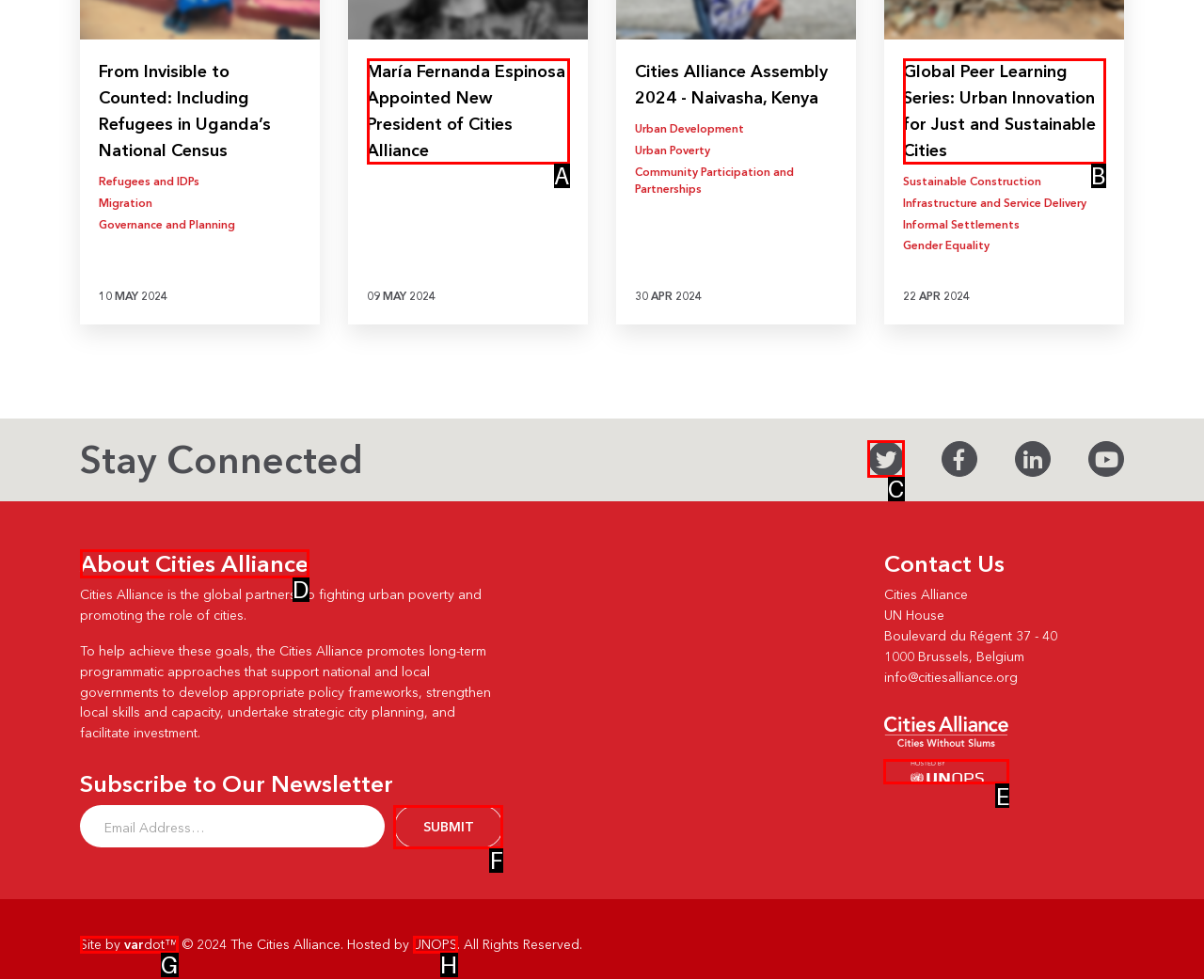Select the letter of the UI element you need to click to complete this task: Follow Cities Alliance on Twitter.

C